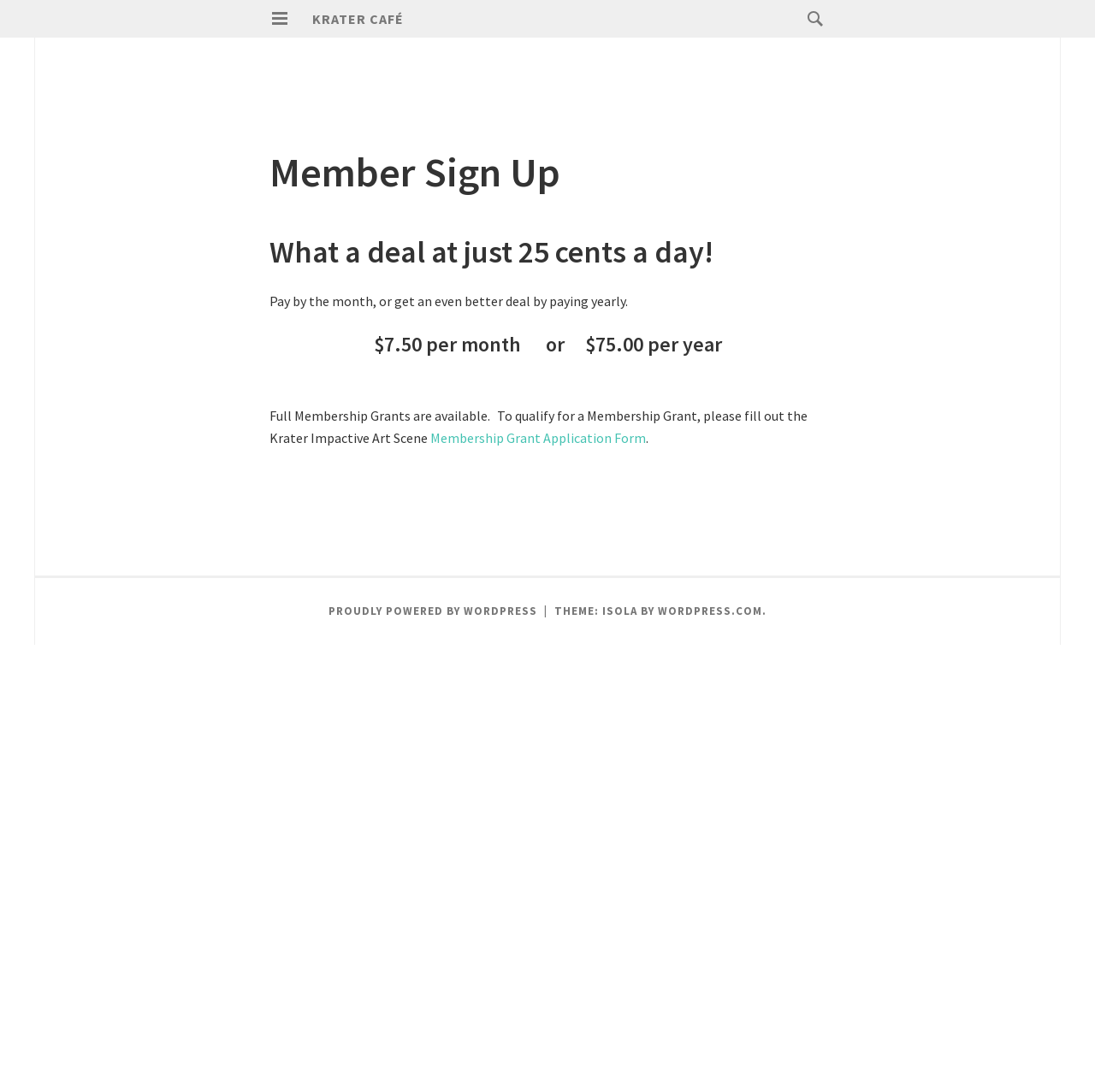Determine the bounding box for the described HTML element: "Membership Grant Application Form". Ensure the coordinates are four float numbers between 0 and 1 in the format [left, top, right, bottom].

[0.393, 0.393, 0.59, 0.409]